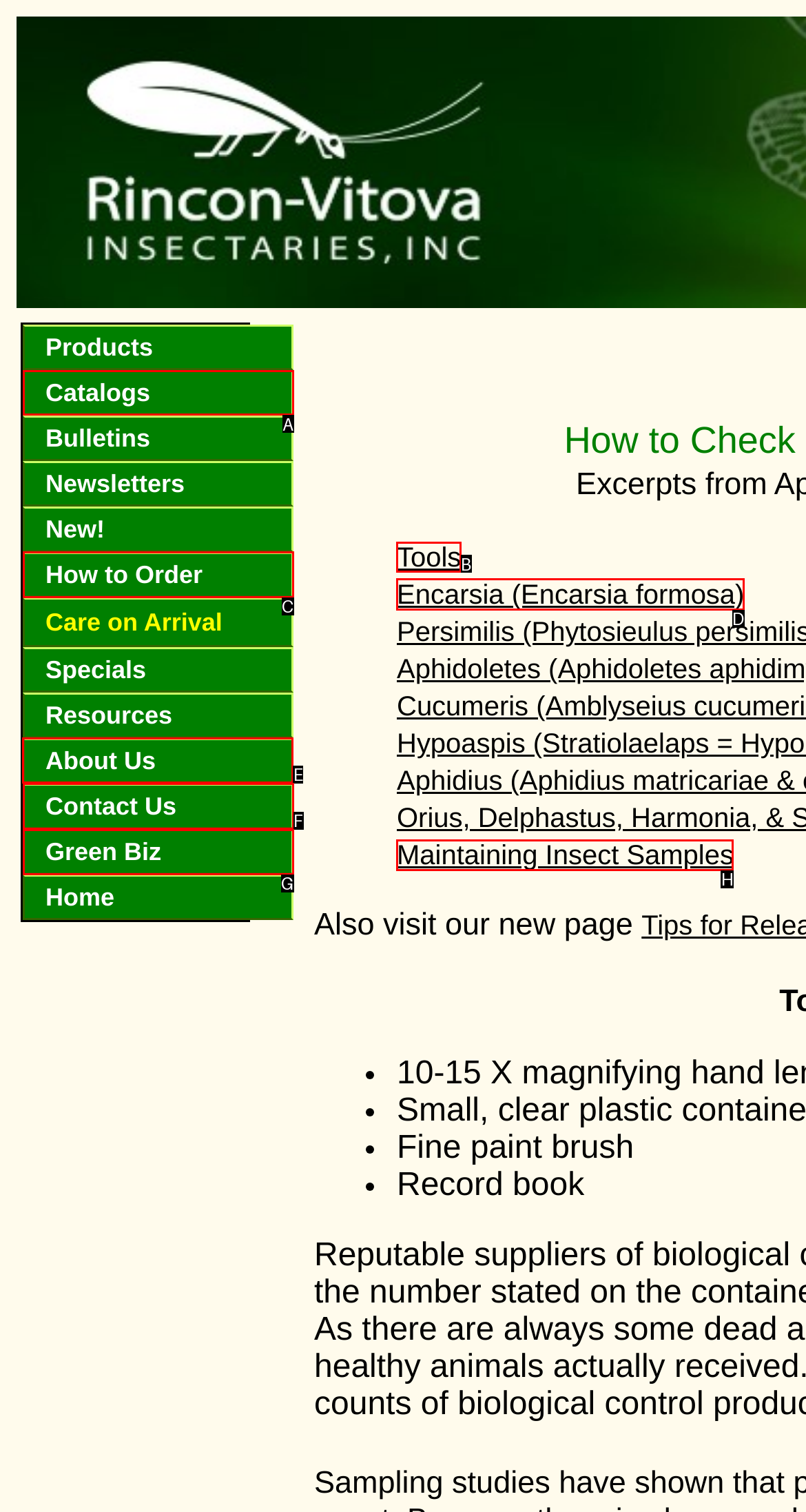From the given options, choose the one to complete the task: Check the About Us link
Indicate the letter of the correct option.

E